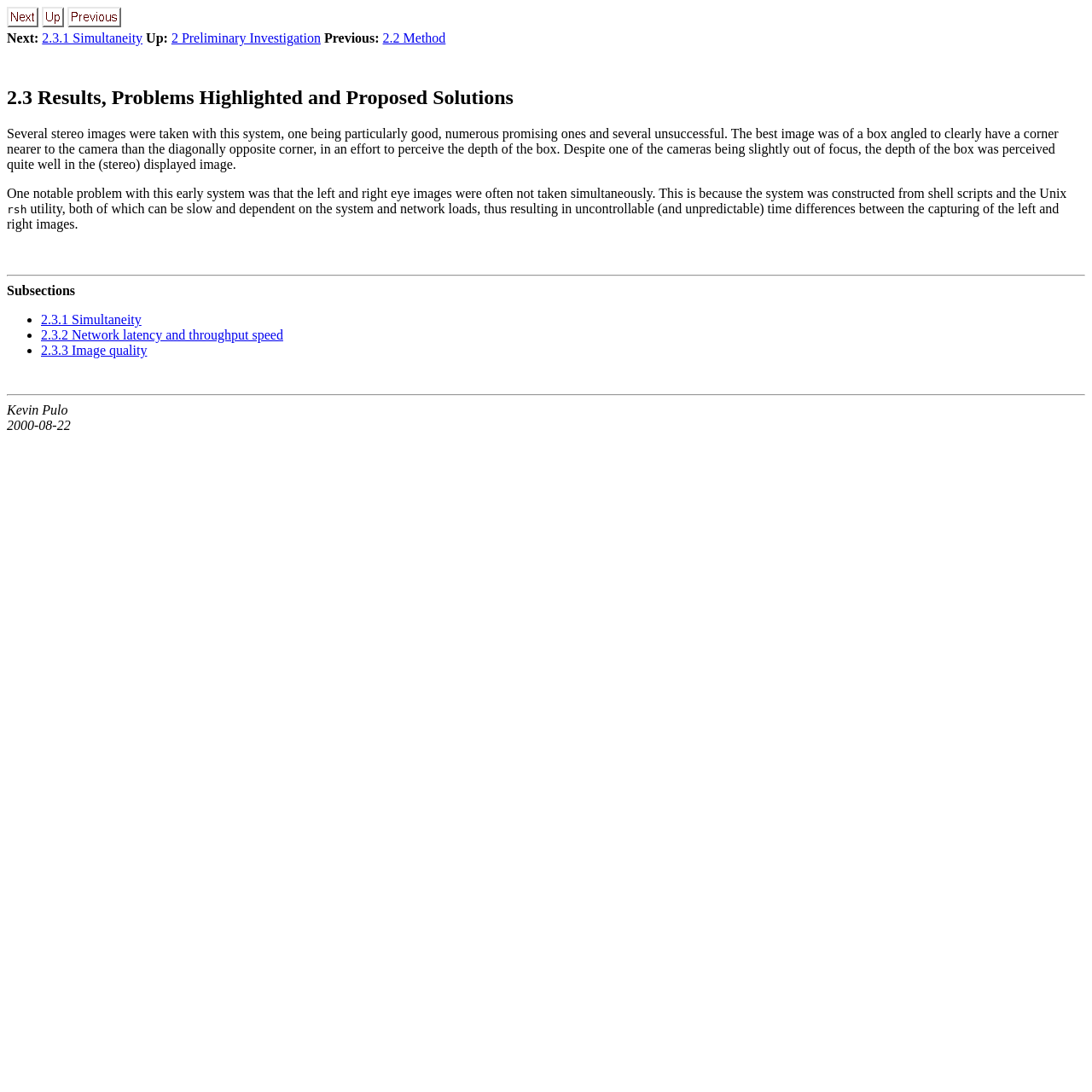From the image, can you give a detailed response to the question below:
What is the purpose of the subsections?

The purpose of the subsections is to highlight the problems and issues with the stereo image system, as indicated by the links '2.3.1 Simultaneity', '2.3.2 Network latency and throughput speed', and '2.3.3 Image quality', which suggest that these subsections are discussing specific problems with the system.